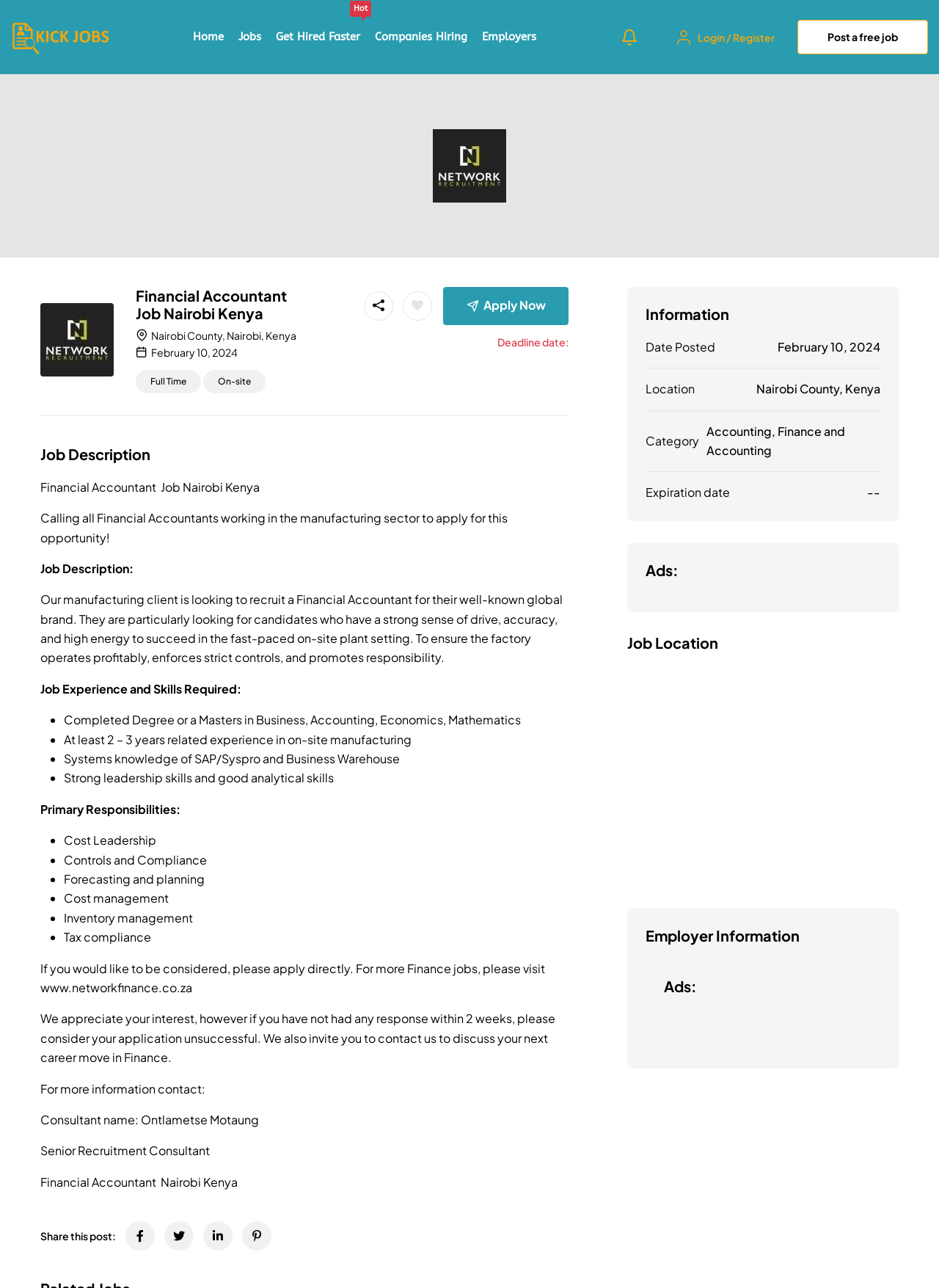Determine the bounding box coordinates of the region to click in order to accomplish the following instruction: "Click on the 'Login / Register' link". Provide the coordinates as four float numbers between 0 and 1, specifically [left, top, right, bottom].

[0.718, 0.021, 0.826, 0.036]